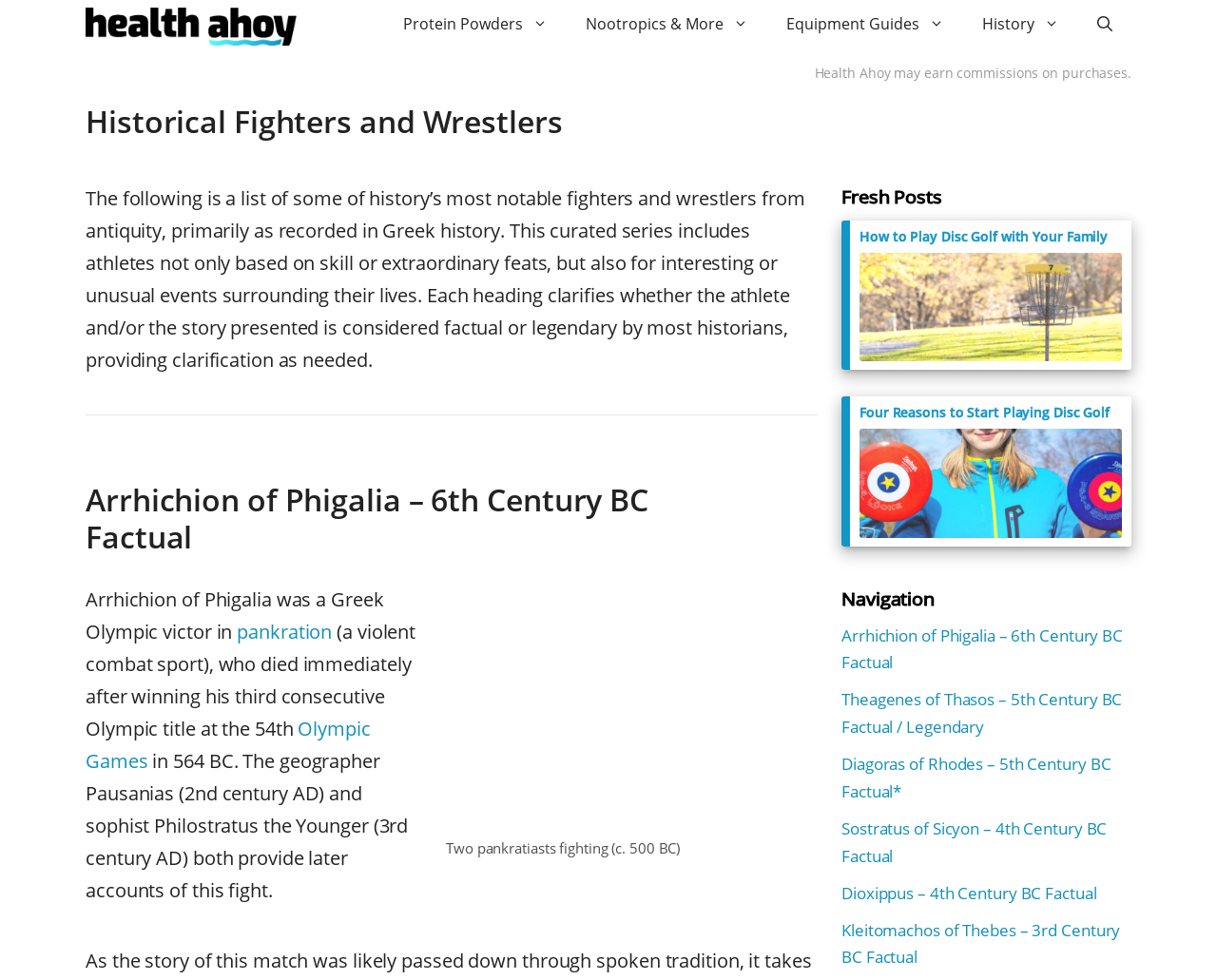Please find the bounding box coordinates of the clickable region needed to complete the following instruction: "View the image of two pankratiasts fighting". The bounding box coordinates must consist of four float numbers between 0 and 1, i.e., [left, top, right, bottom].

[0.366, 0.596, 0.672, 0.879]